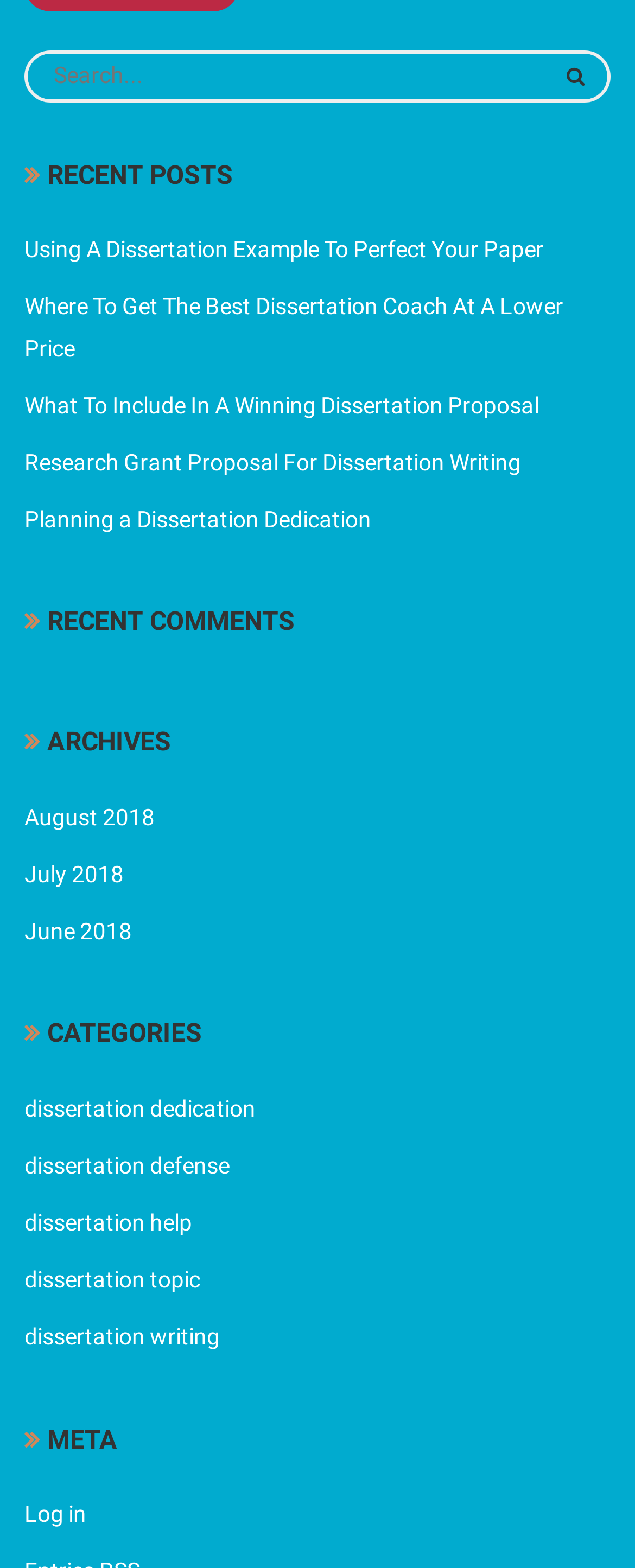Answer the following inquiry with a single word or phrase:
How many headings are on the webpage?

5